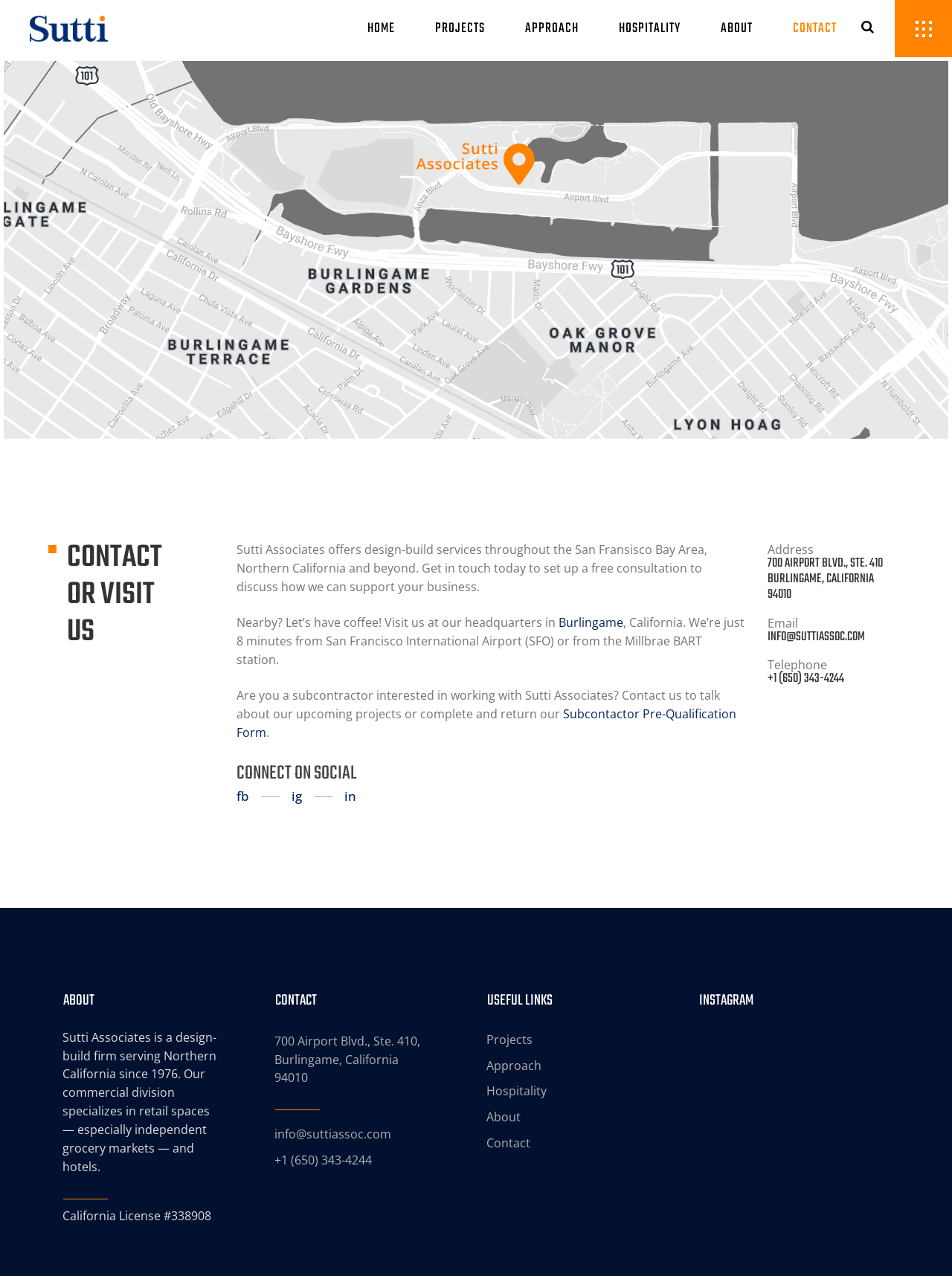Bounding box coordinates are specified in the format (top-left x, top-left y, bottom-right x, bottom-right y). All values are floating point numbers bounded between 0 and 1. Please provide the bounding box coordinate of the region this sentence describes: Subcontactor Pre-Qualification Form

[0.249, 0.553, 0.774, 0.58]